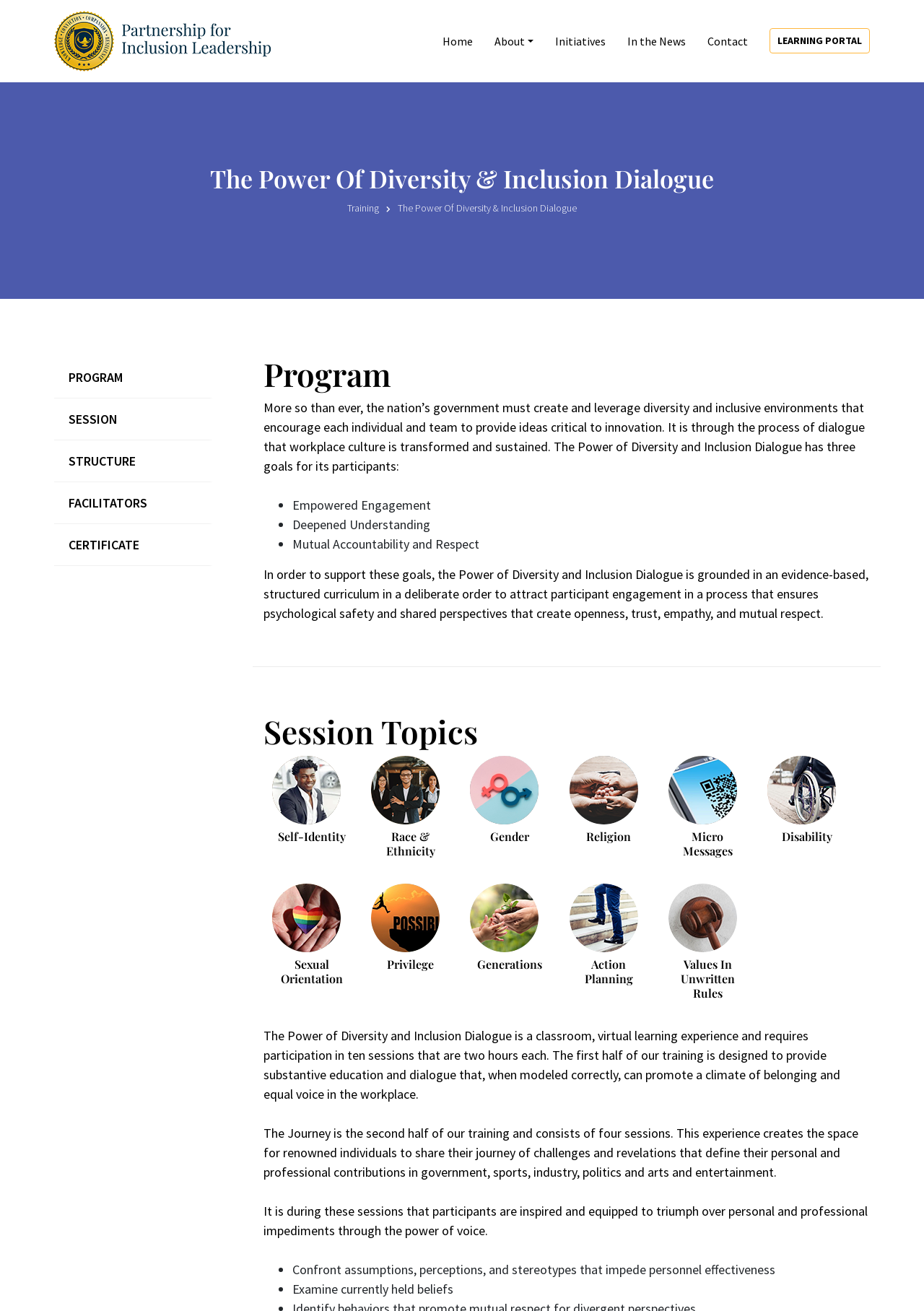Give a short answer to this question using one word or a phrase:
What is the main topic of this webpage?

Diversity and Inclusion